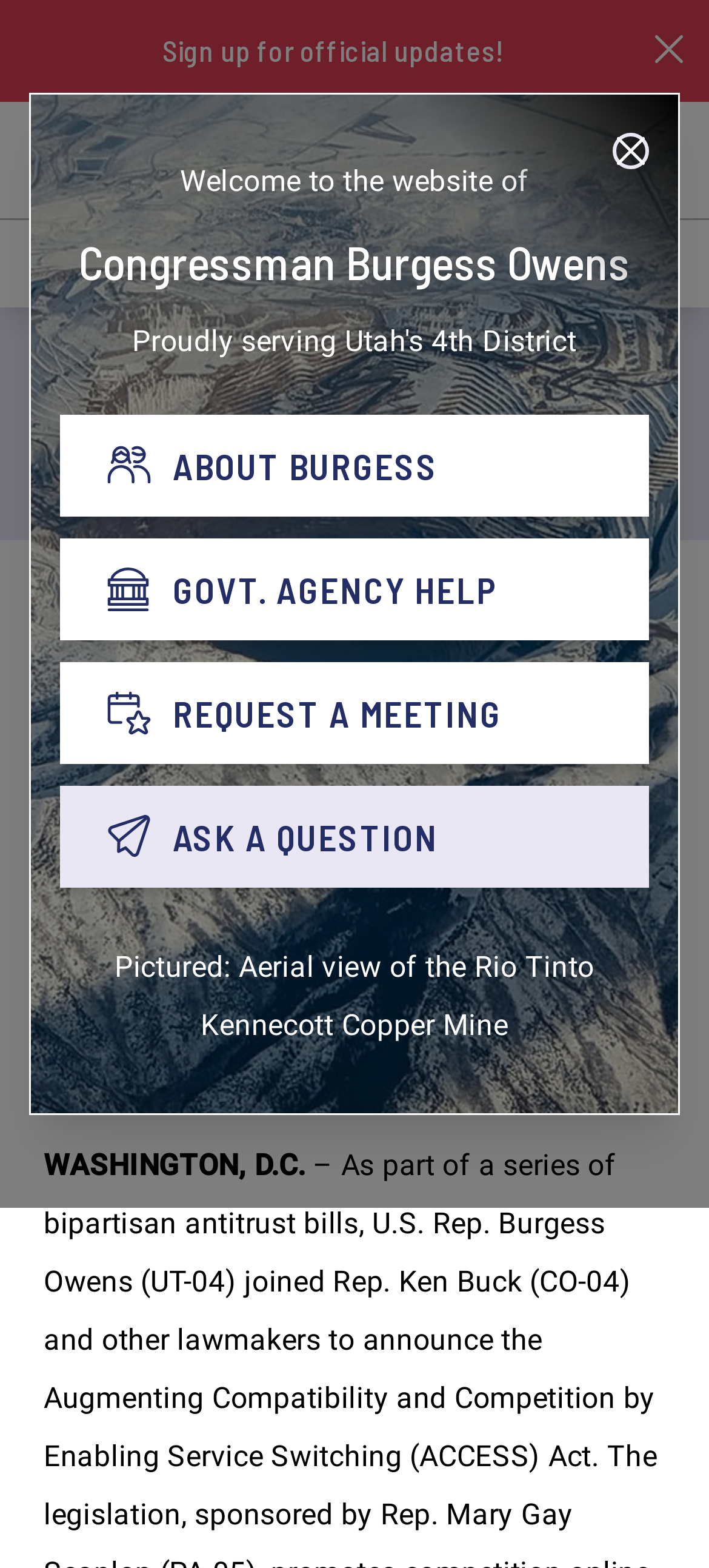Can you identify the bounding box coordinates of the clickable region needed to carry out this instruction: 'Get government agency help'? The coordinates should be four float numbers within the range of 0 to 1, stated as [left, top, right, bottom].

[0.085, 0.343, 0.915, 0.408]